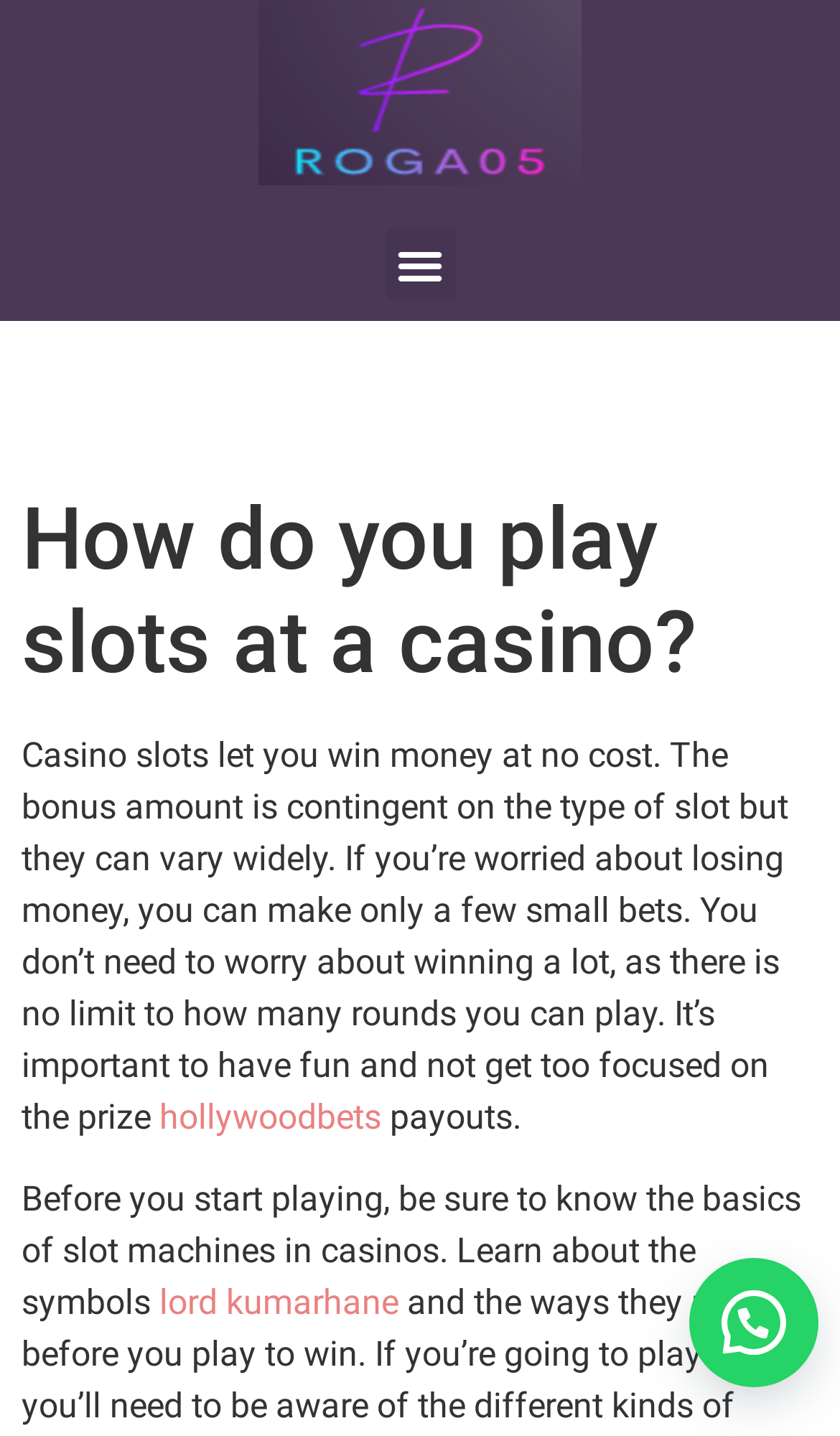Please examine the image and provide a detailed answer to the question: What is the topic of the main content?

The main content of the webpage appears to be discussing how to play slots at a casino, including the benefits of playing slots and the basics of slot machines.